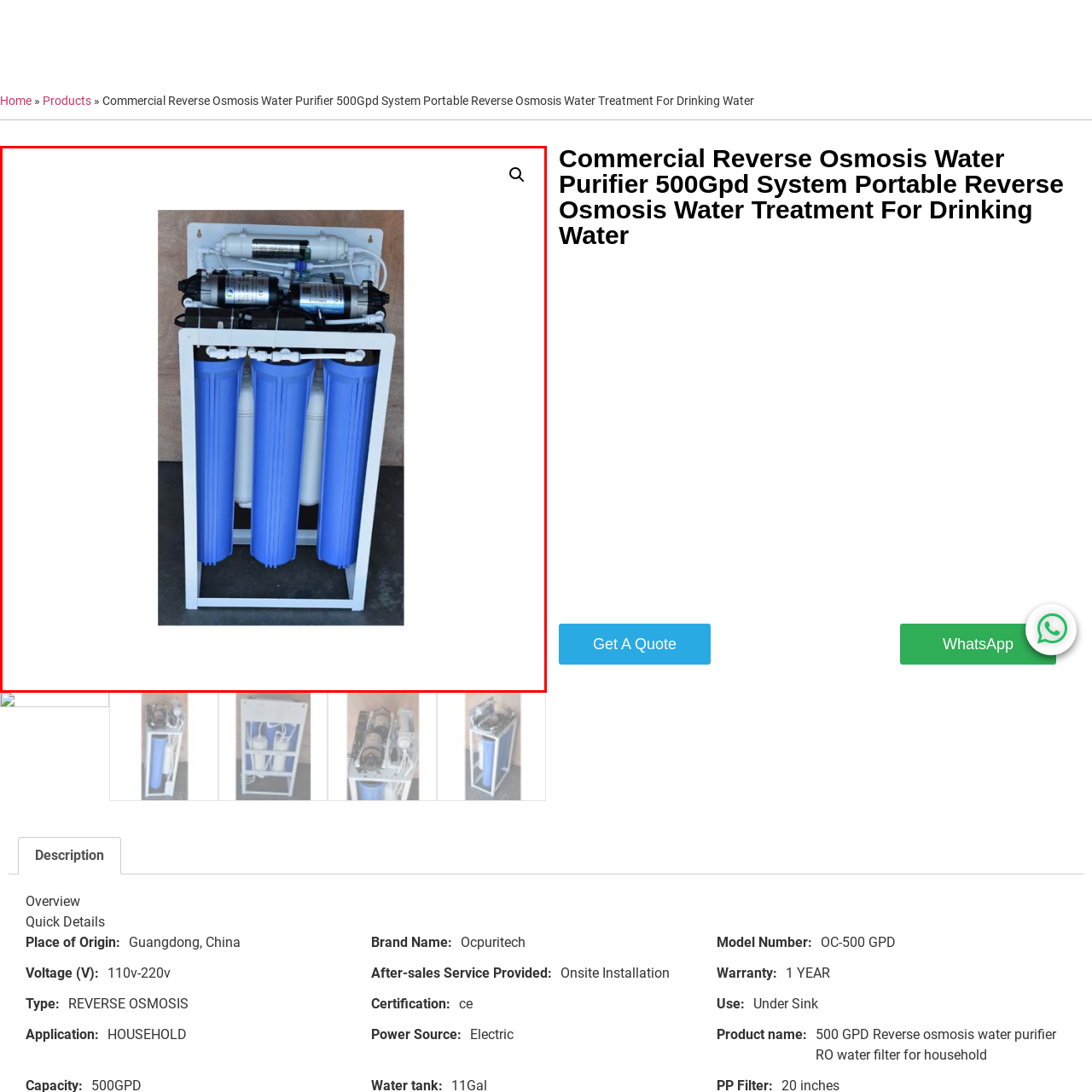Describe all the elements and activities occurring in the red-outlined area of the image extensively.

The image features a Commercial Reverse Osmosis Water Purifier System, distinguished by its modern and compact design. The system consists of multiple stages of filtration, prominently displaying four blue filter cartridges located at the front. Above these, two powerful pumps are securely mounted, alongside various tubes and connections essential for efficient water treatment. The background illustrates the purifier’s installation configuration, suggesting its suitability for both home and commercial use, particularly for providing clean drinking water. This unit exemplifies advanced water treatment technology, branded as Ocpuritech, model OC-500 GPD, designed for effective and reliable purification processes.